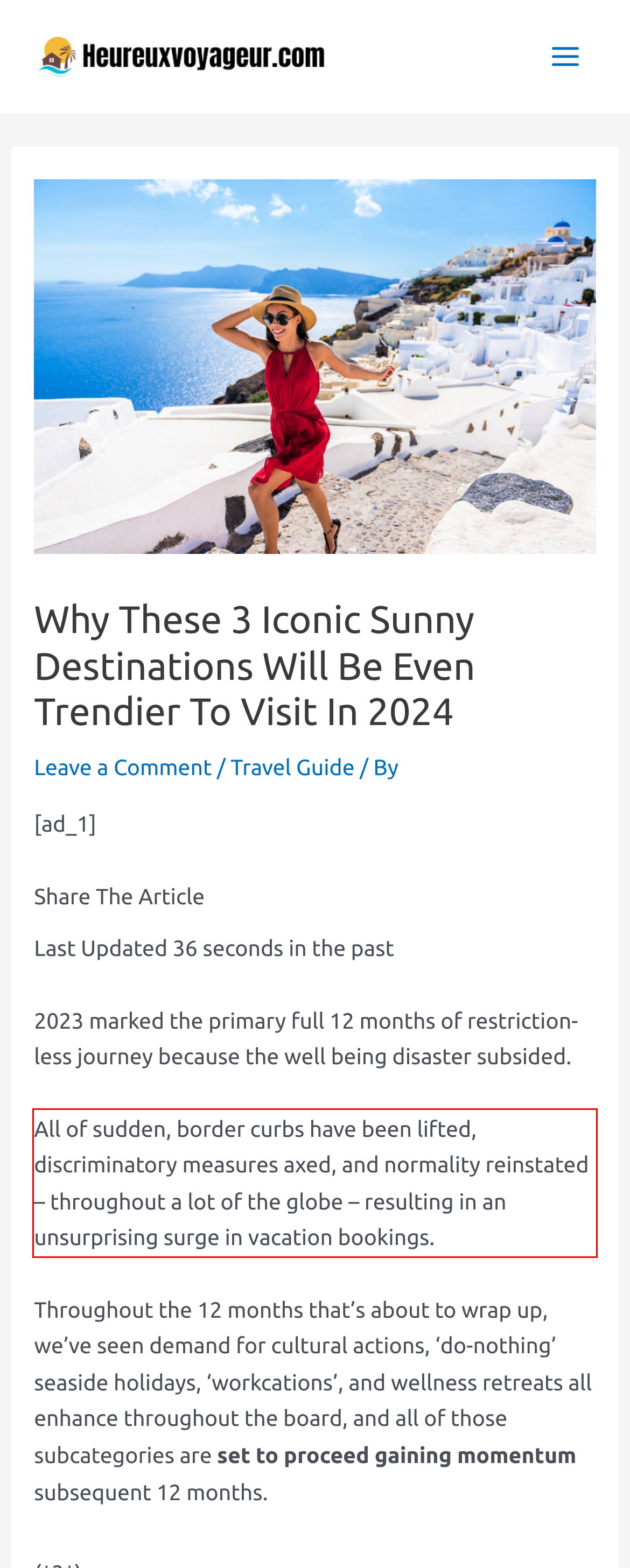Please perform OCR on the text within the red rectangle in the webpage screenshot and return the text content.

All of sudden, border curbs have been lifted, discriminatory measures axed, and normality reinstated – throughout a lot of the globe – resulting in an unsurprising surge in vacation bookings.